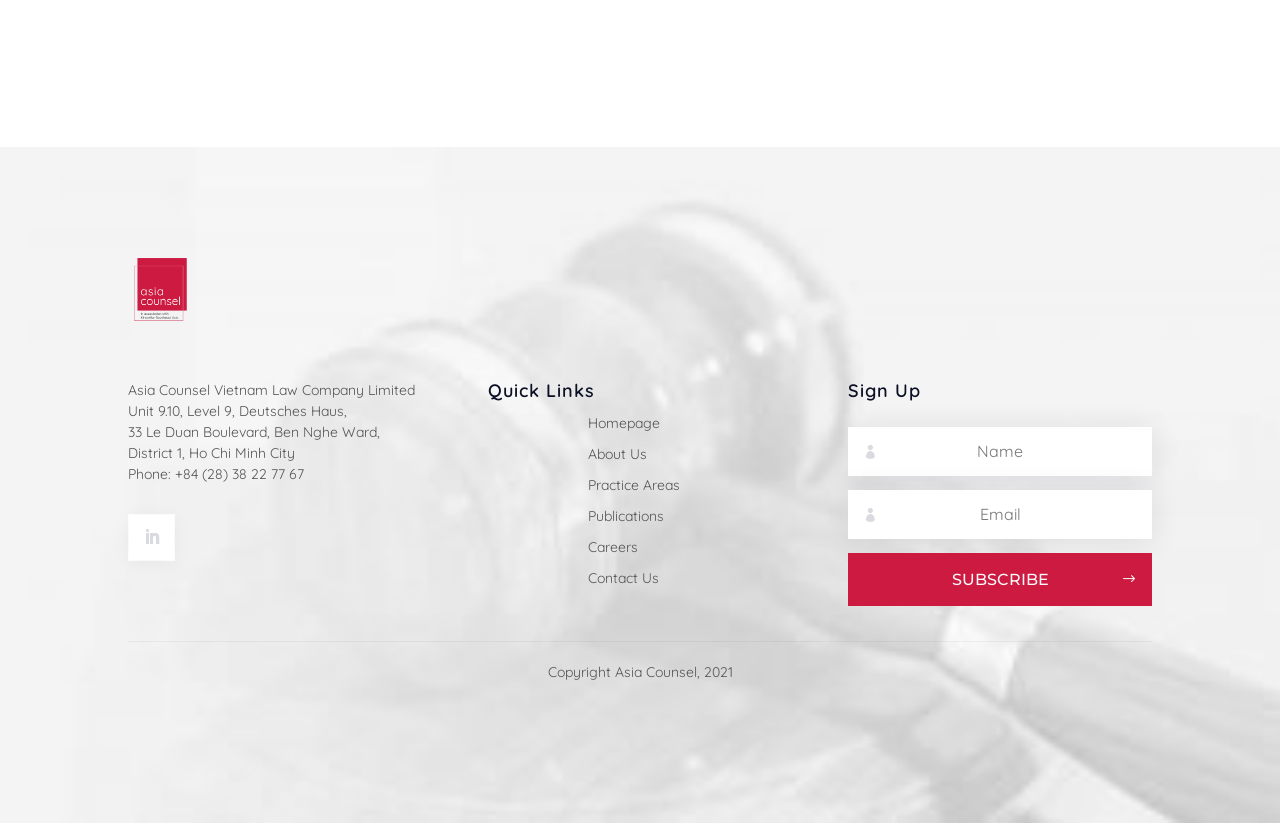Please determine the bounding box of the UI element that matches this description: 5. The coordinates should be given as (top-left x, top-left y, bottom-right x, bottom-right y), with all values between 0 and 1.

[0.381, 0.54, 0.459, 0.564]